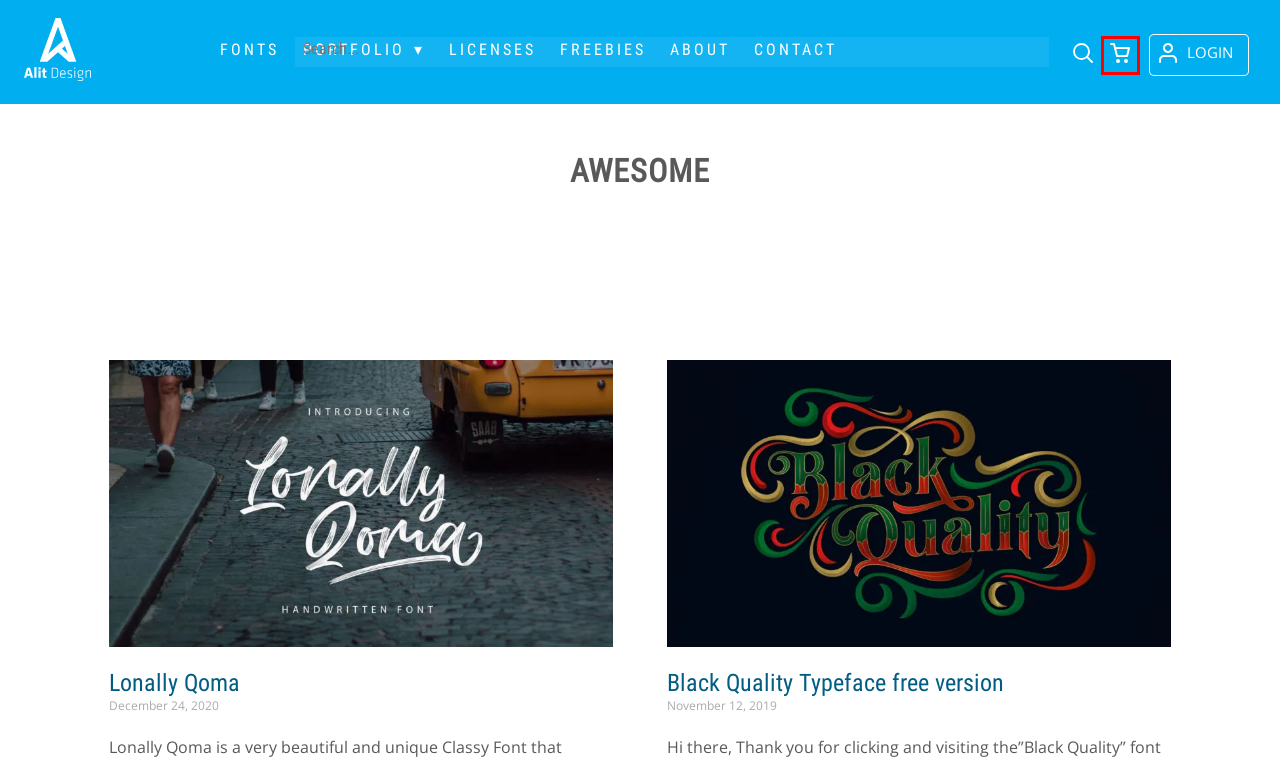You see a screenshot of a webpage with a red bounding box surrounding an element. Pick the webpage description that most accurately represents the new webpage after interacting with the element in the red bounding box. The options are:
A. Black Quality Typeface free version – Alit Design
B. Lonally Qoma
C. contact – Alit Design
D. Alit Design
E. Cart – Alit Design
F. Fonts – Alit Design
G. Licenses – Alit Design
H. Shop – Alit Design

E